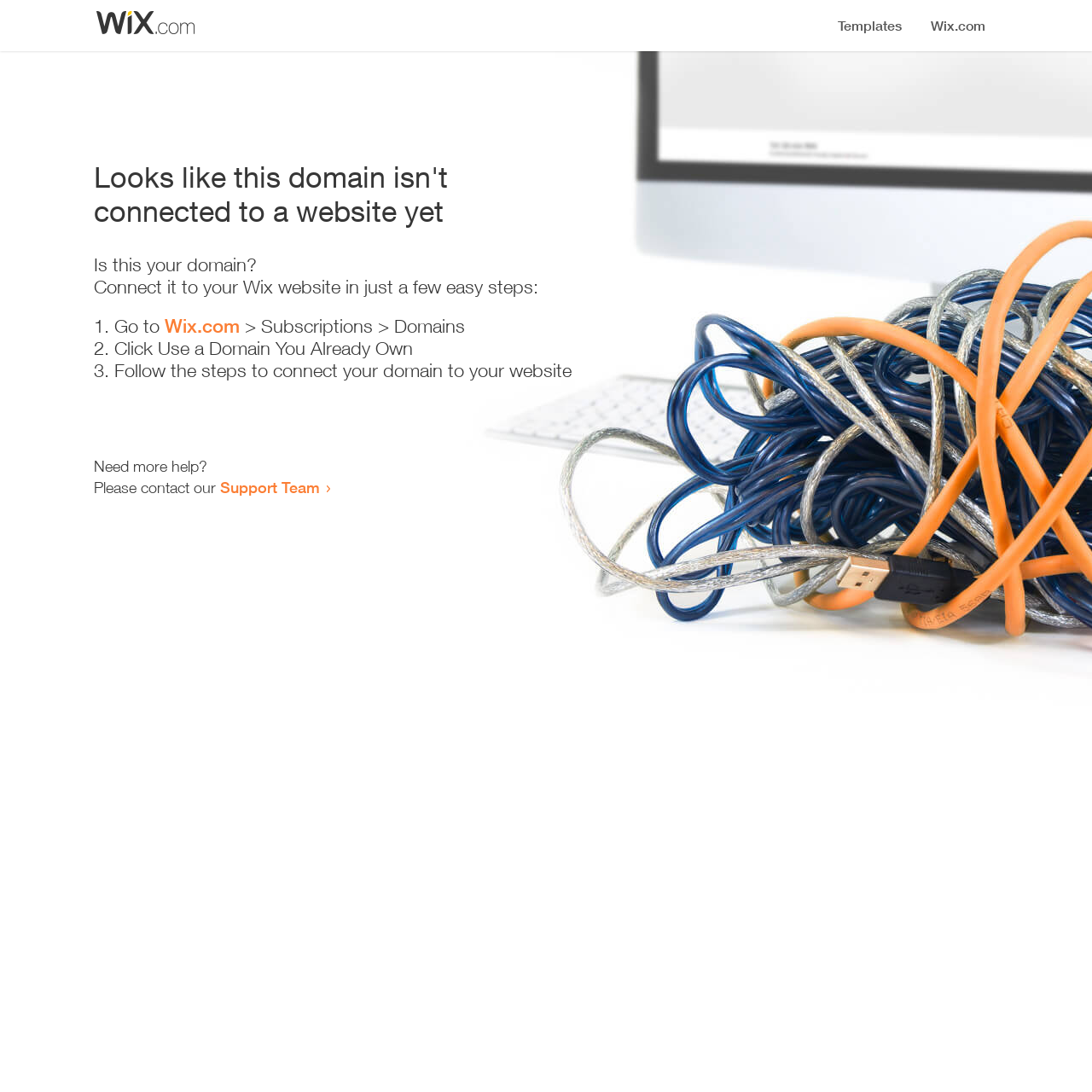Determine the bounding box coordinates in the format (top-left x, top-left y, bottom-right x, bottom-right y). Ensure all values are floating point numbers between 0 and 1. Identify the bounding box of the UI element described by: Support Team

[0.202, 0.438, 0.293, 0.455]